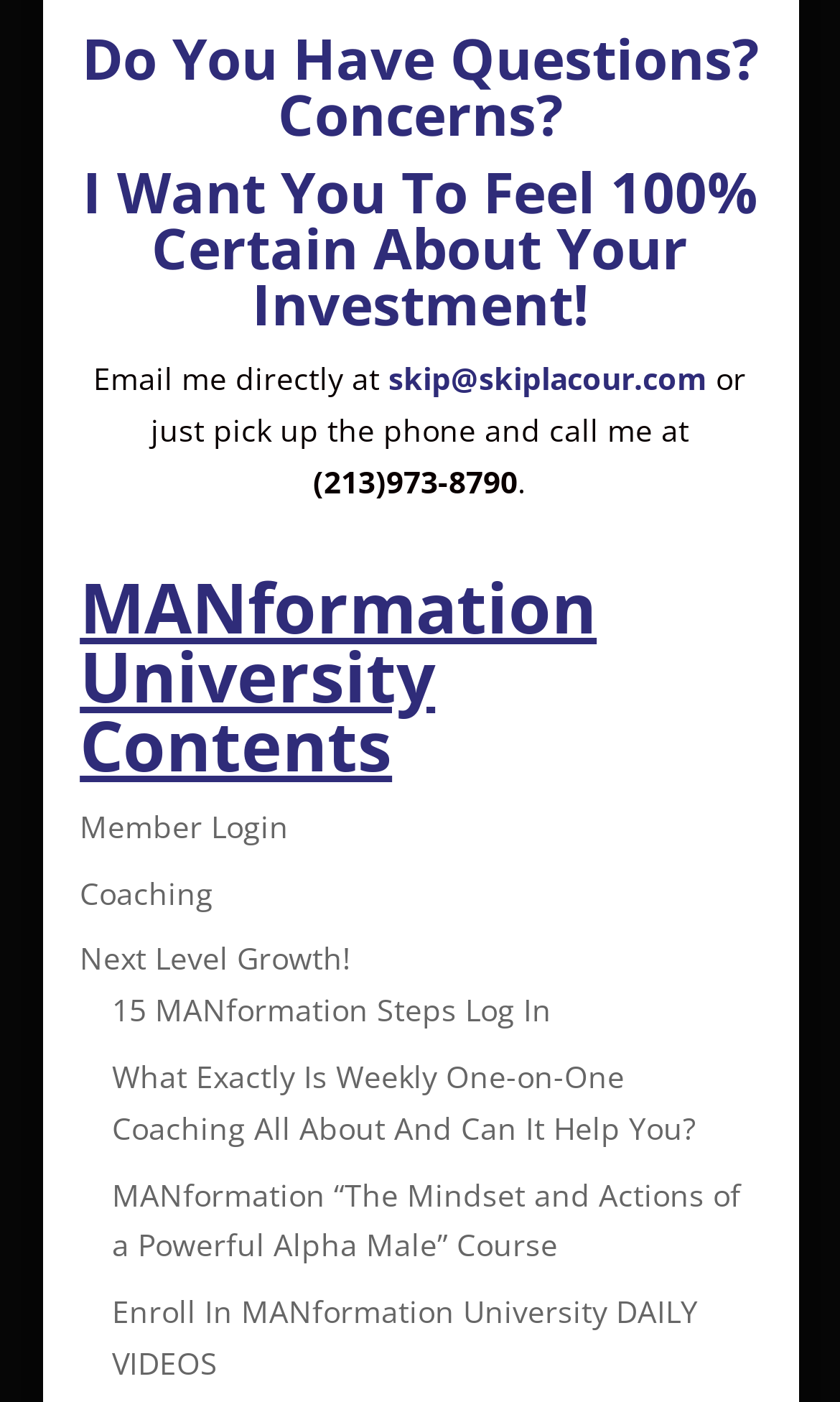Answer succinctly with a single word or phrase:
What is the name of the course mentioned on the webpage?

MANformation “The Mindset and Actions of a Powerful Alpha Male”